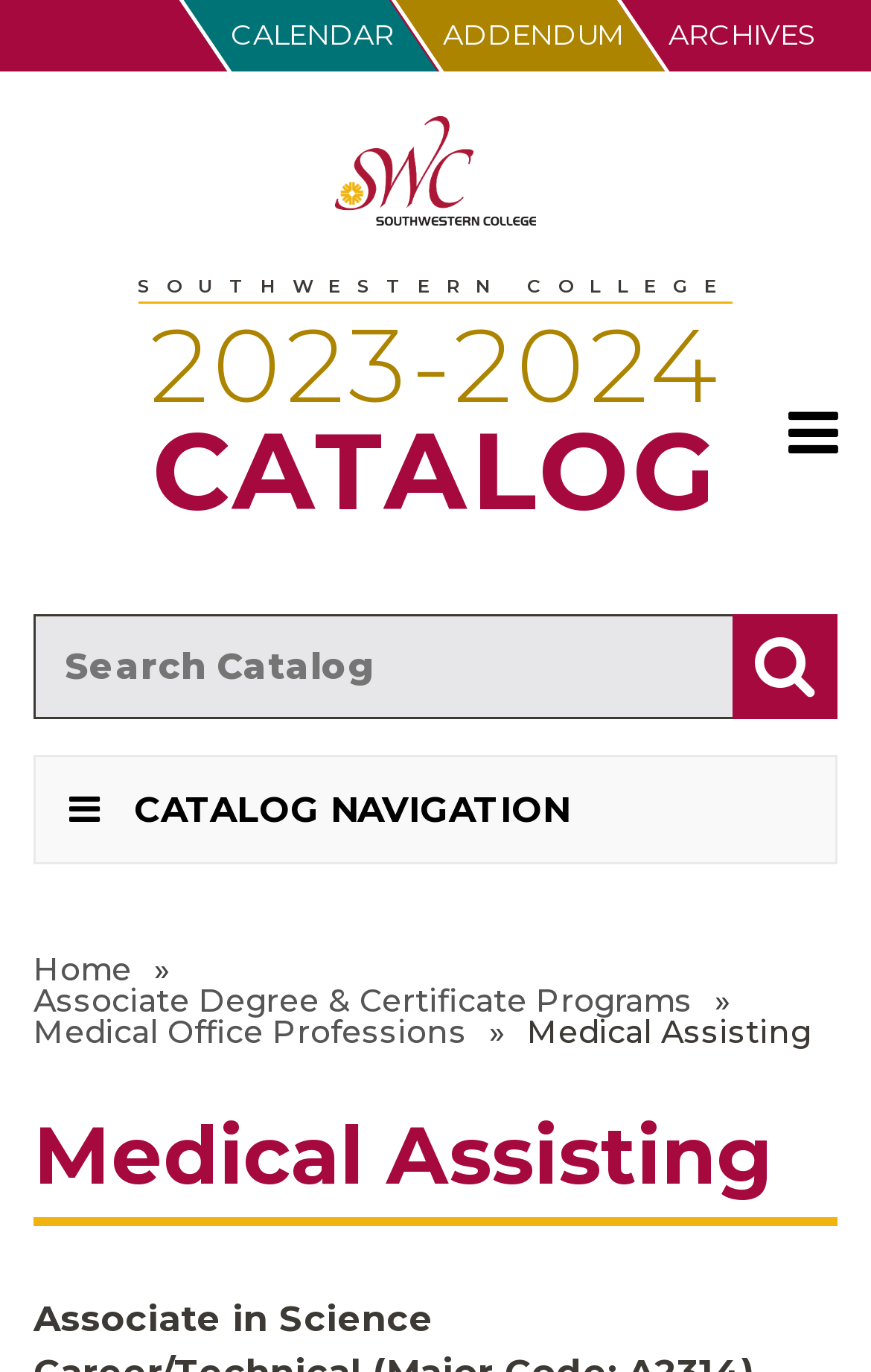Identify the bounding box coordinates of the clickable region required to complete the instruction: "Click on CALENDAR". The coordinates should be given as four float numbers within the range of 0 and 1, i.e., [left, top, right, bottom].

[0.207, 0.0, 0.504, 0.052]